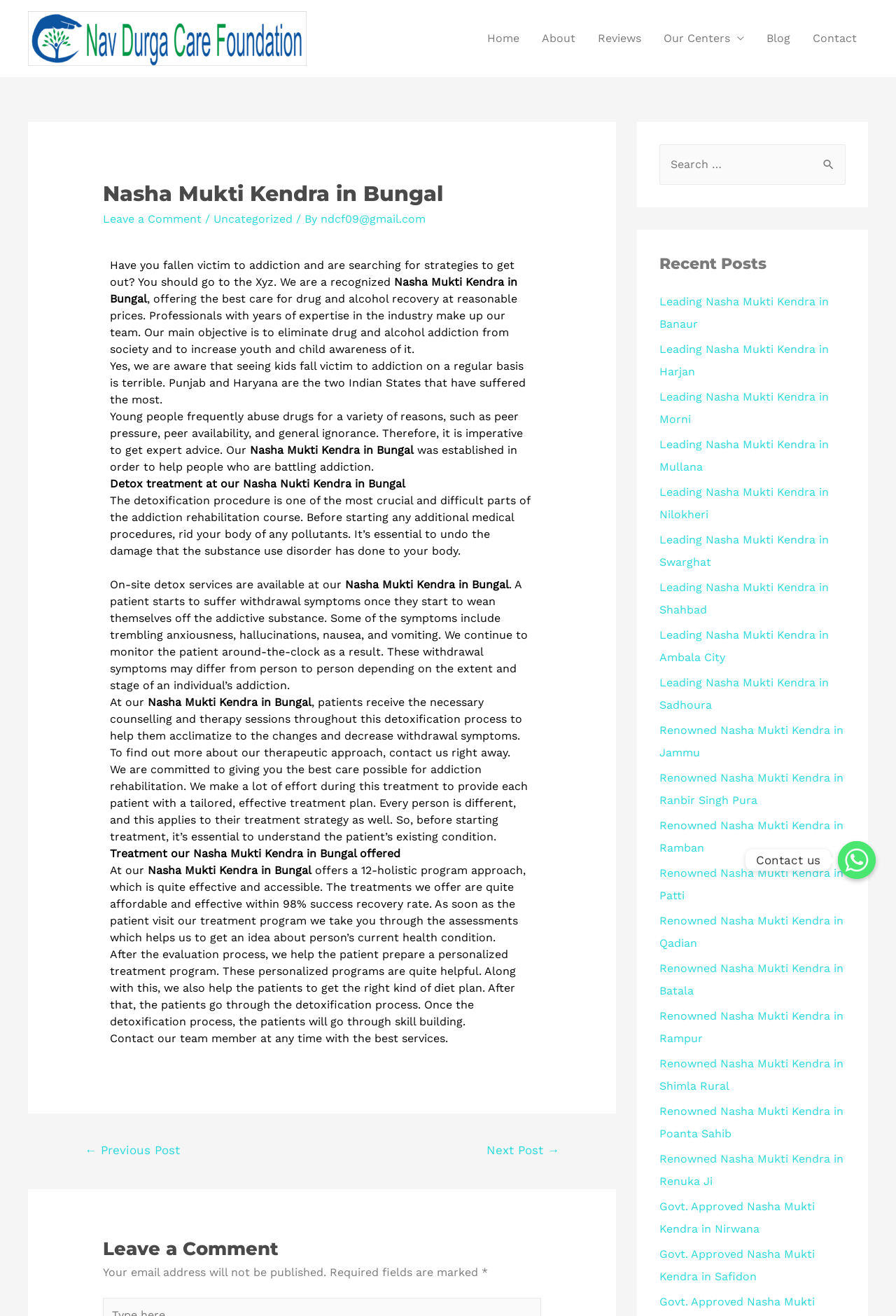What is the purpose of the detoxification process?
Please provide a detailed and comprehensive answer to the question.

According to the webpage, the detoxification process is one of the most crucial and difficult parts of the addiction rehabilitation course, and its purpose is to rid the body of any pollutants before starting any additional medical procedures.